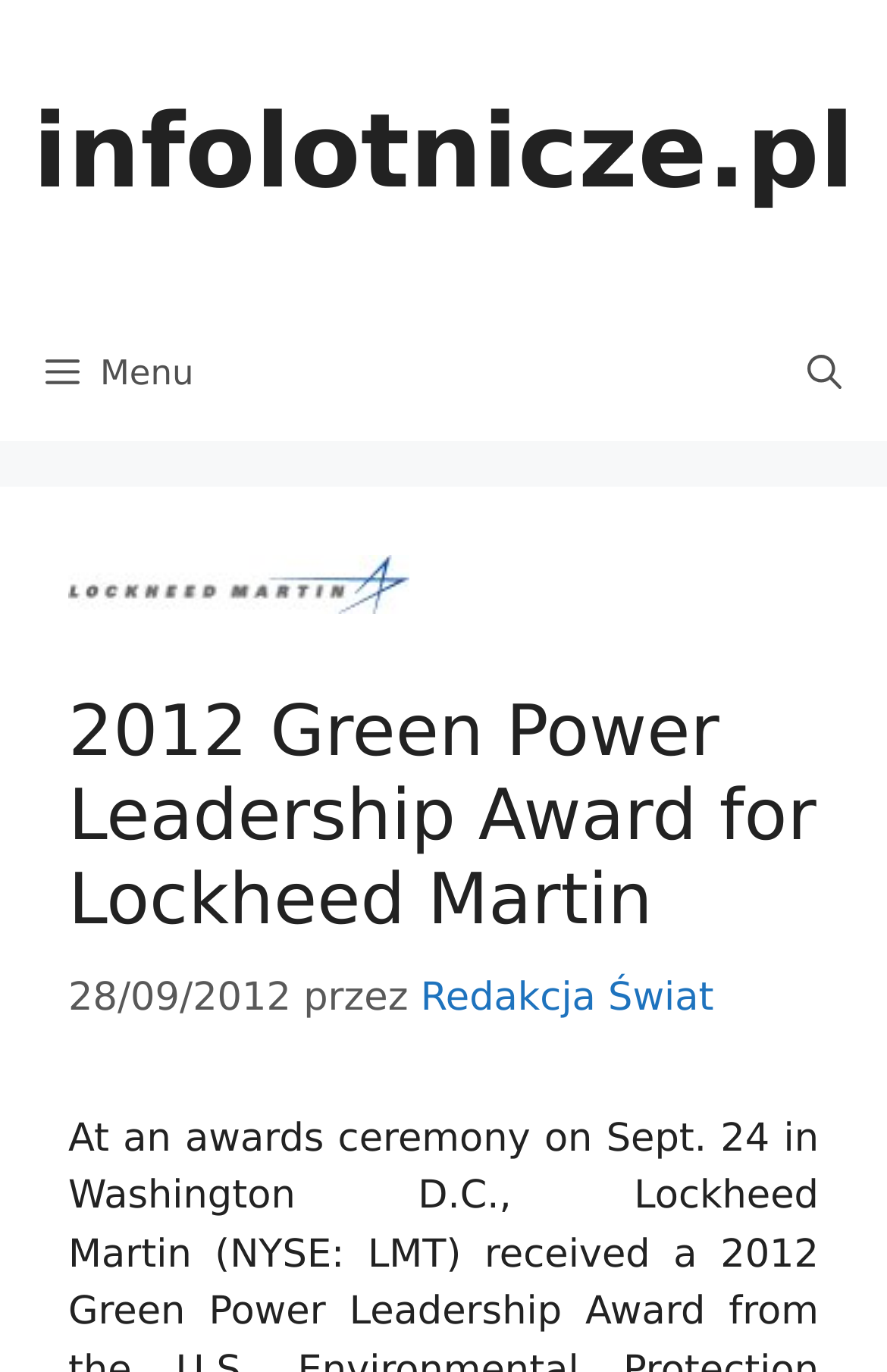Examine the screenshot and answer the question in as much detail as possible: Who is the author of the article?

I found the author of the article by looking at the link element in the header section, which contains the text 'Redakcja Świat'.